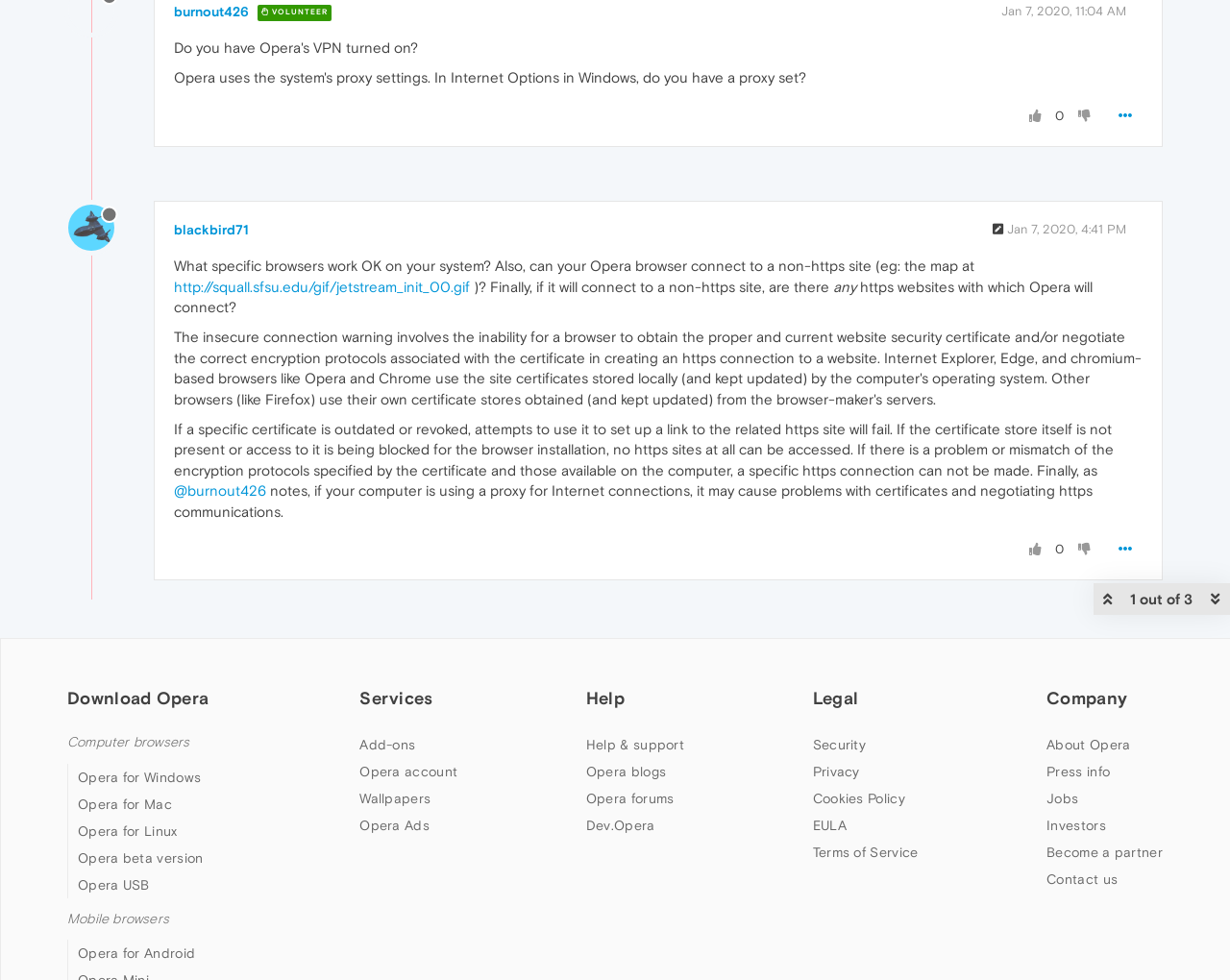Please predict the bounding box coordinates (top-left x, top-left y, bottom-right x, bottom-right y) for the UI element in the screenshot that fits the description: Privacy

[0.661, 0.78, 0.699, 0.796]